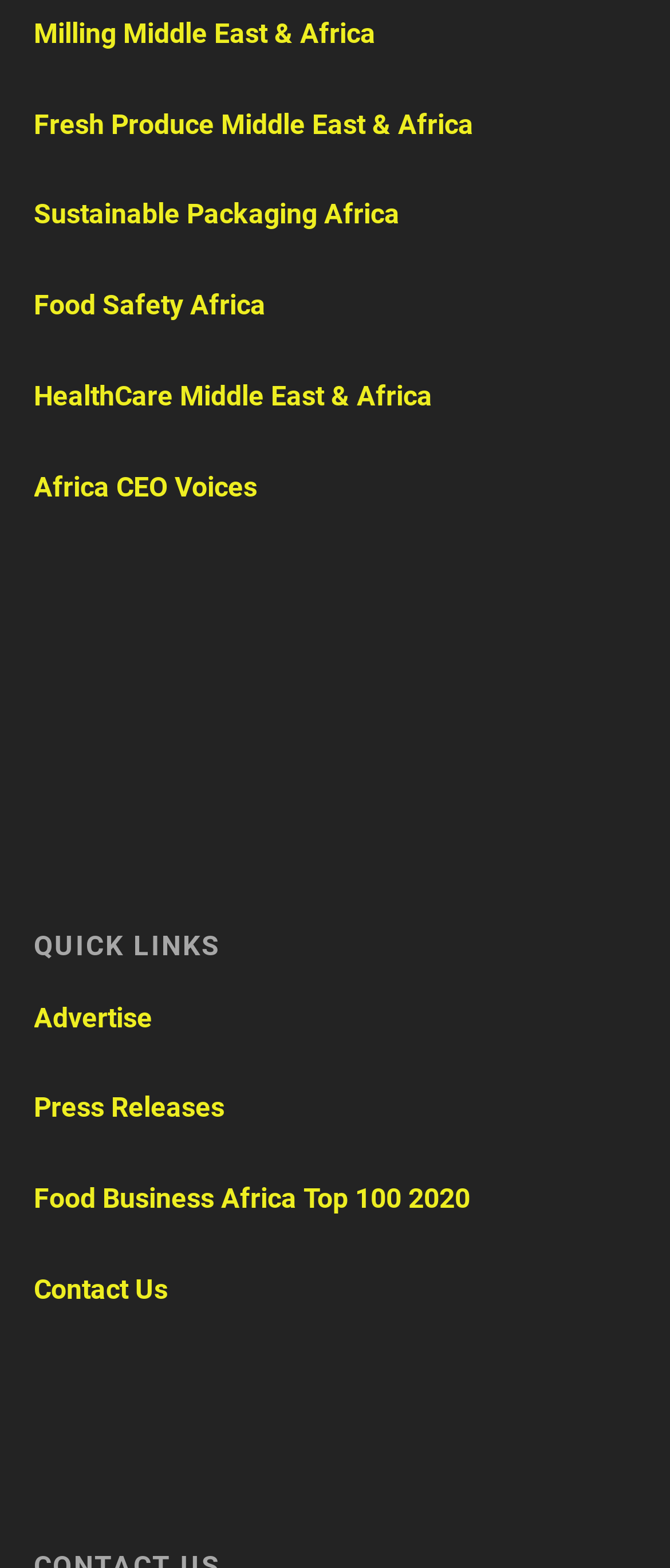Please find the bounding box coordinates of the section that needs to be clicked to achieve this instruction: "View Press Releases".

[0.05, 0.696, 0.335, 0.717]